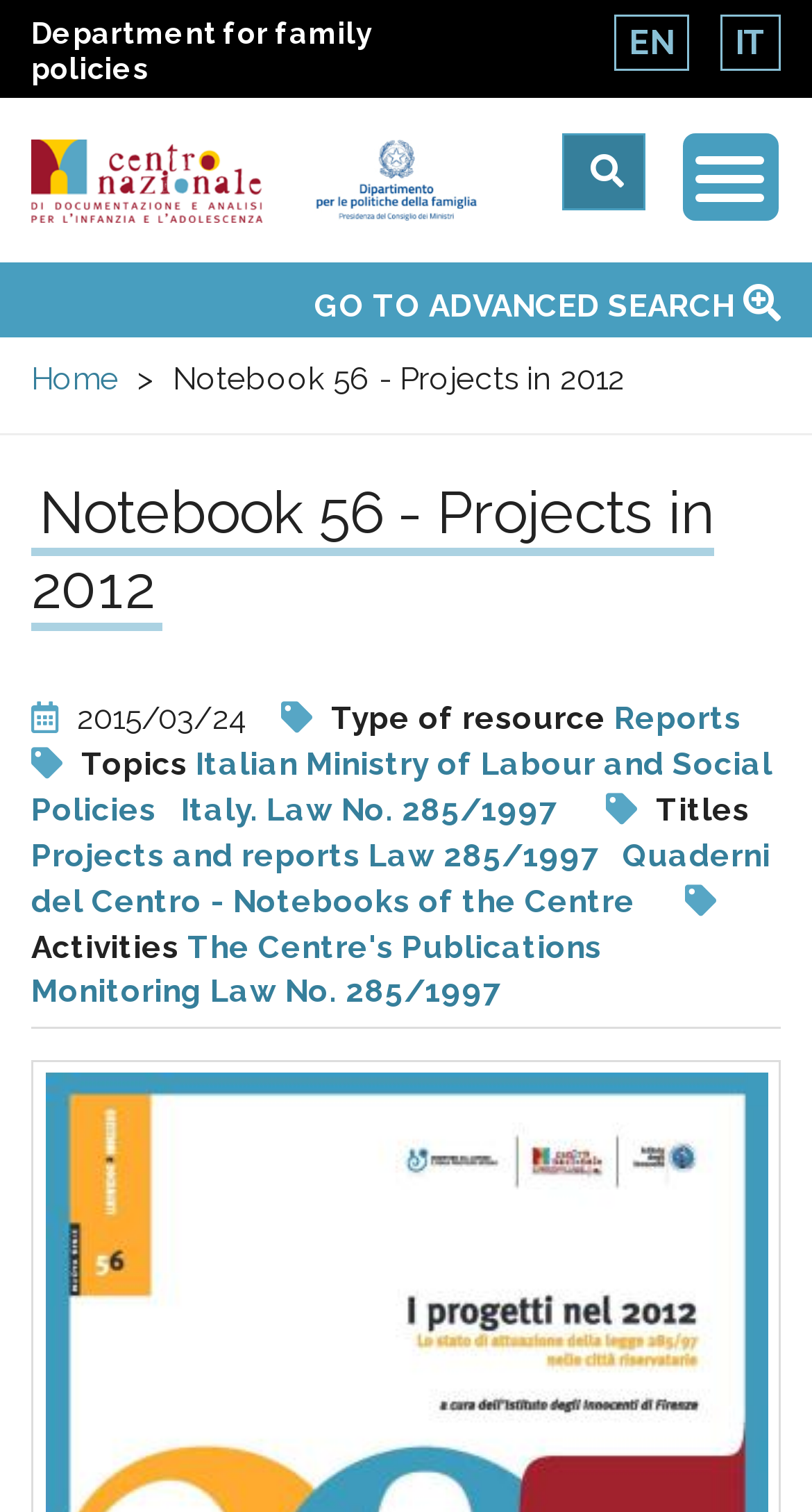Please identify the bounding box coordinates of the clickable region that I should interact with to perform the following instruction: "Go to Department for Family Policies". The coordinates should be expressed as four float numbers between 0 and 1, i.e., [left, top, right, bottom].

[0.038, 0.011, 0.459, 0.056]